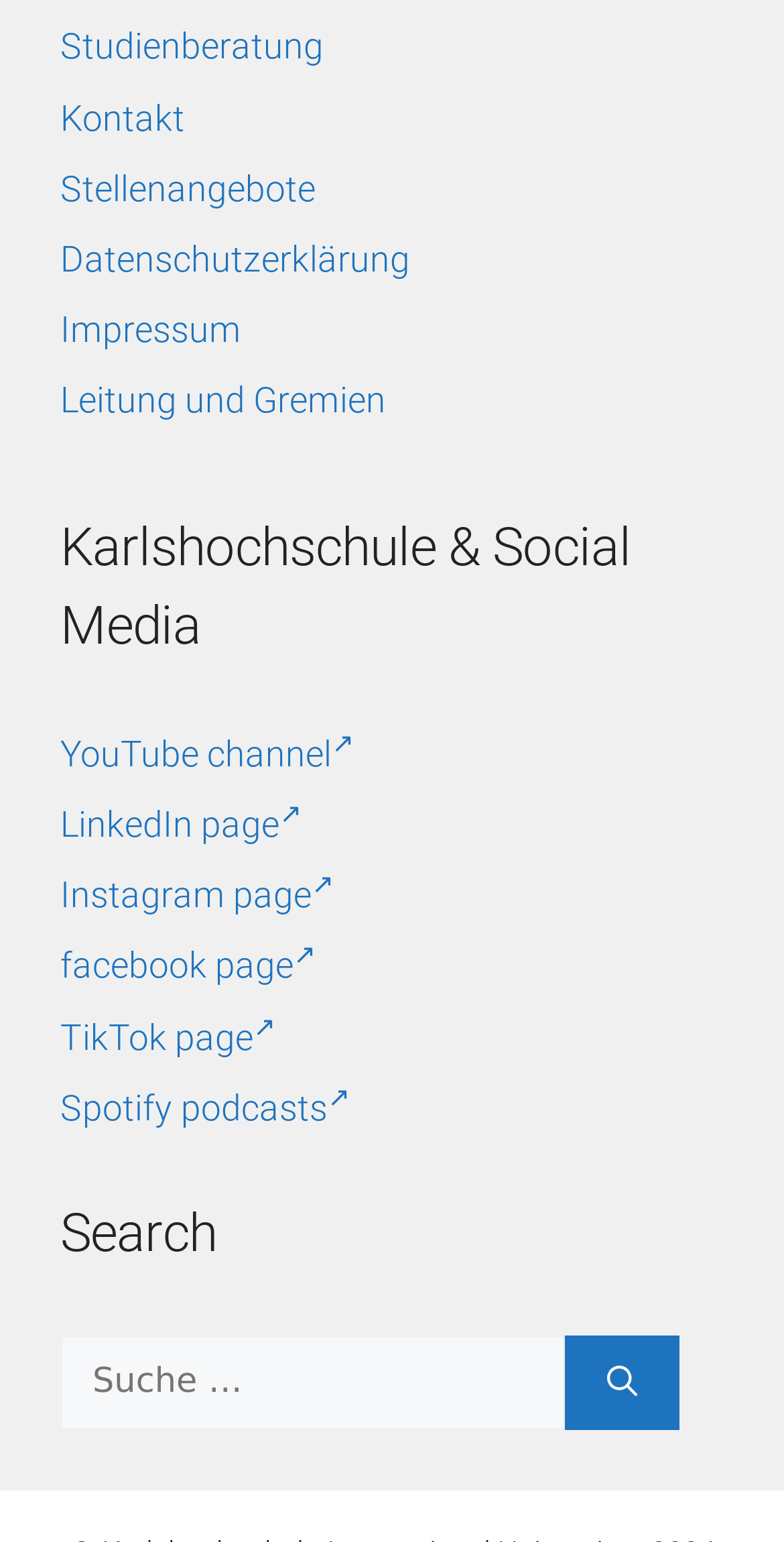How many links are hidden at the top of the page?
Utilize the image to construct a detailed and well-explained answer.

There are 7 links hidden at the top of the page, including 'Studienberatung', 'Kontakt', 'Stellenangebote', 'Datenschutzerklärung', 'Impressum', 'Leitung und Gremien', and 'YouTube channel↗'.